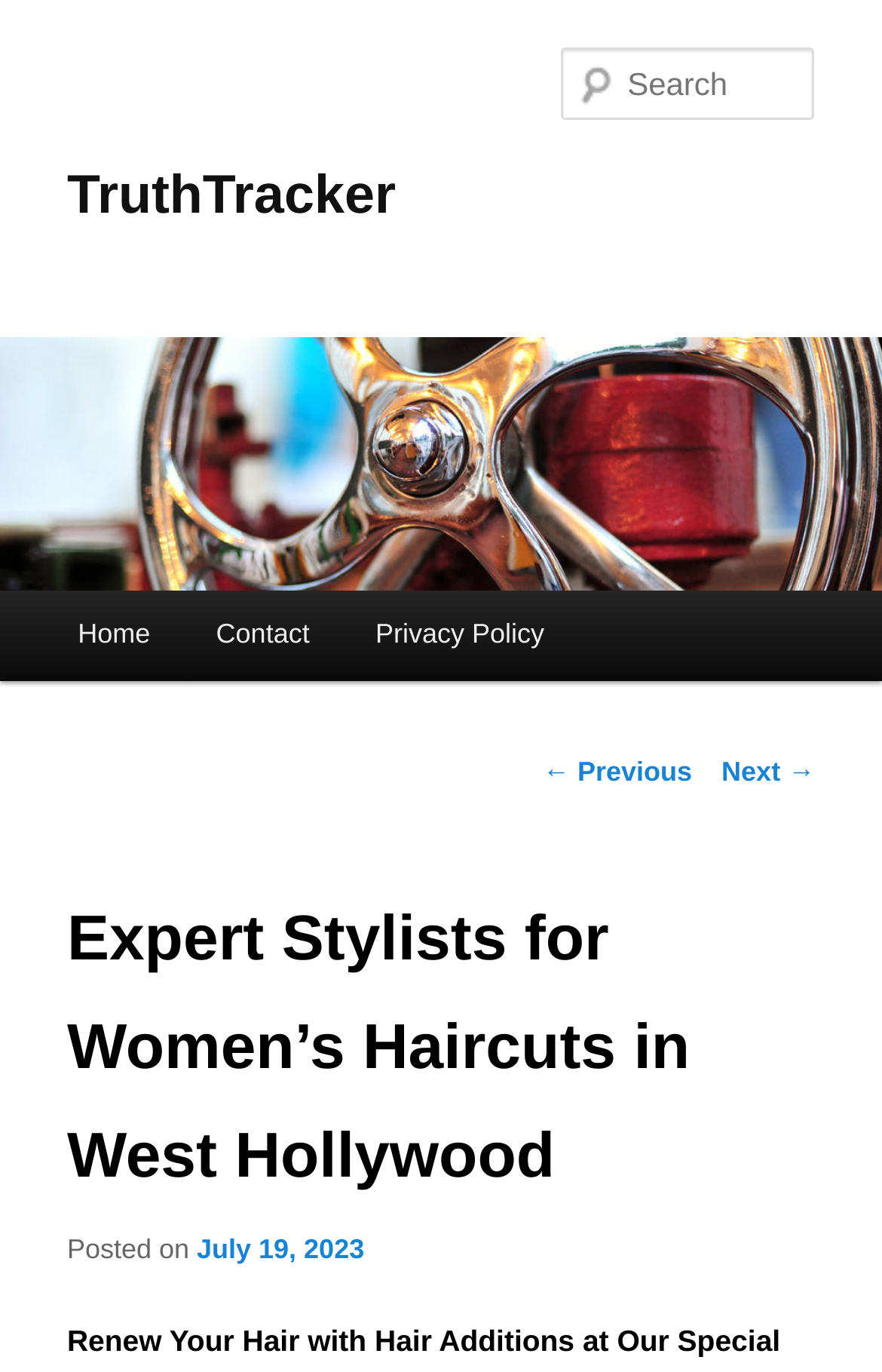What is the date of the latest article?
Please answer the question with a single word or phrase, referencing the image.

July 19, 2023